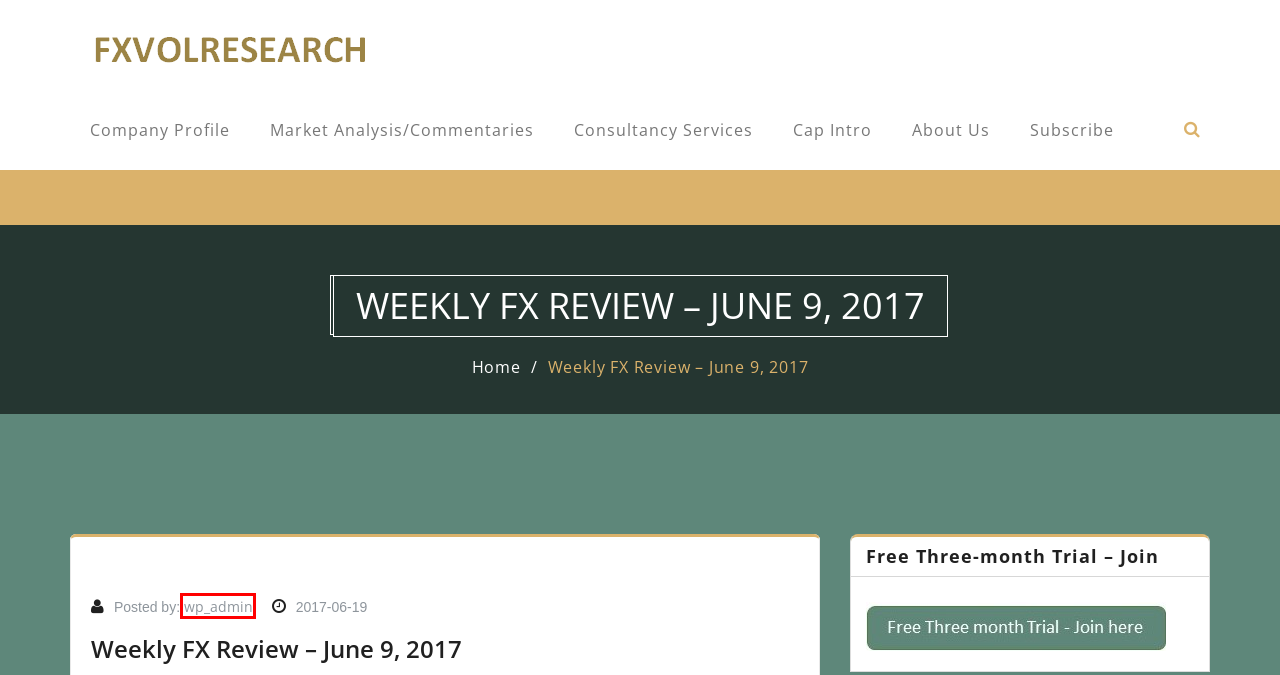Look at the screenshot of a webpage where a red rectangle bounding box is present. Choose the webpage description that best describes the new webpage after clicking the element inside the red bounding box. Here are the candidates:
A. wp_admin
B. FxVol Research Weekly
C. Subscribe
D. Market Analysis/Commentaries
E. Consultancy Services
F. Home Page - Cidel
G. Cap Intro
H. About Us

A